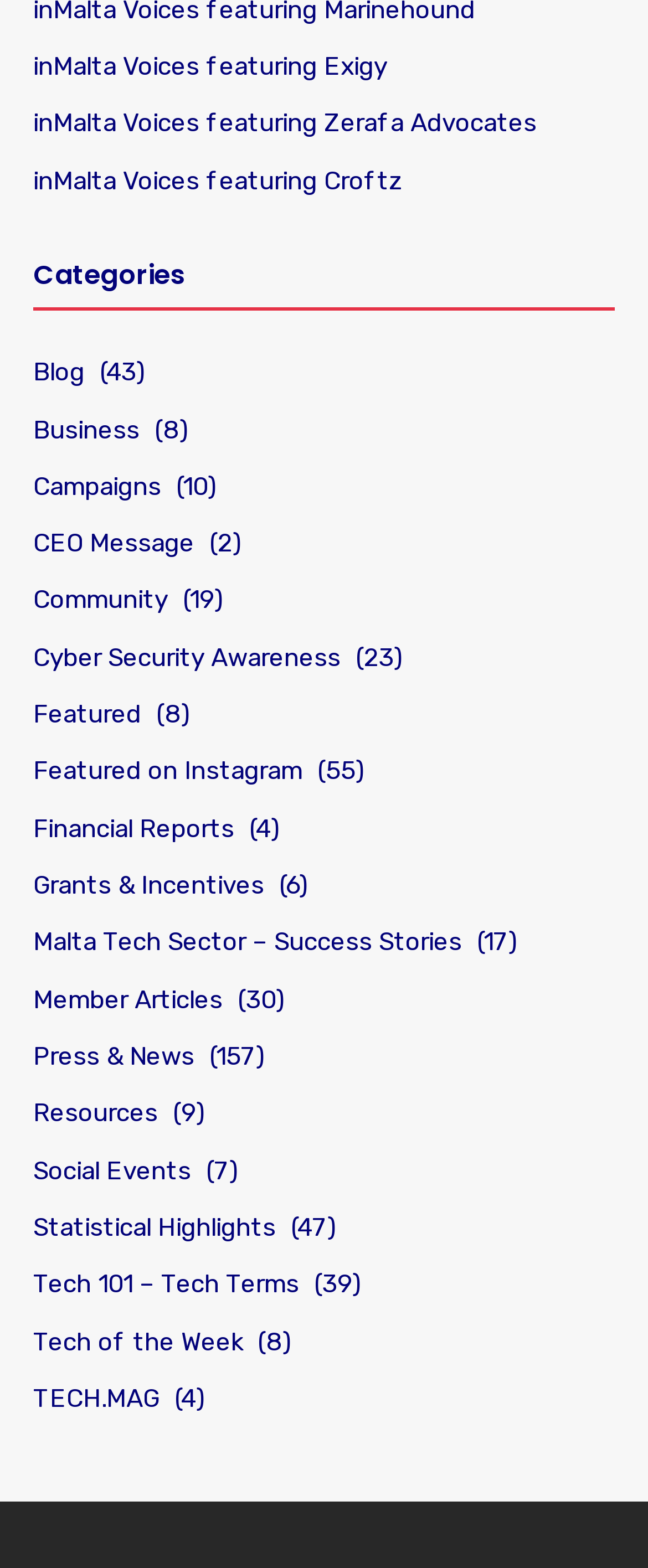Give a concise answer using one word or a phrase to the following question:
What is the position of the 'Cyber Security Awareness' link?

Below 'Community'